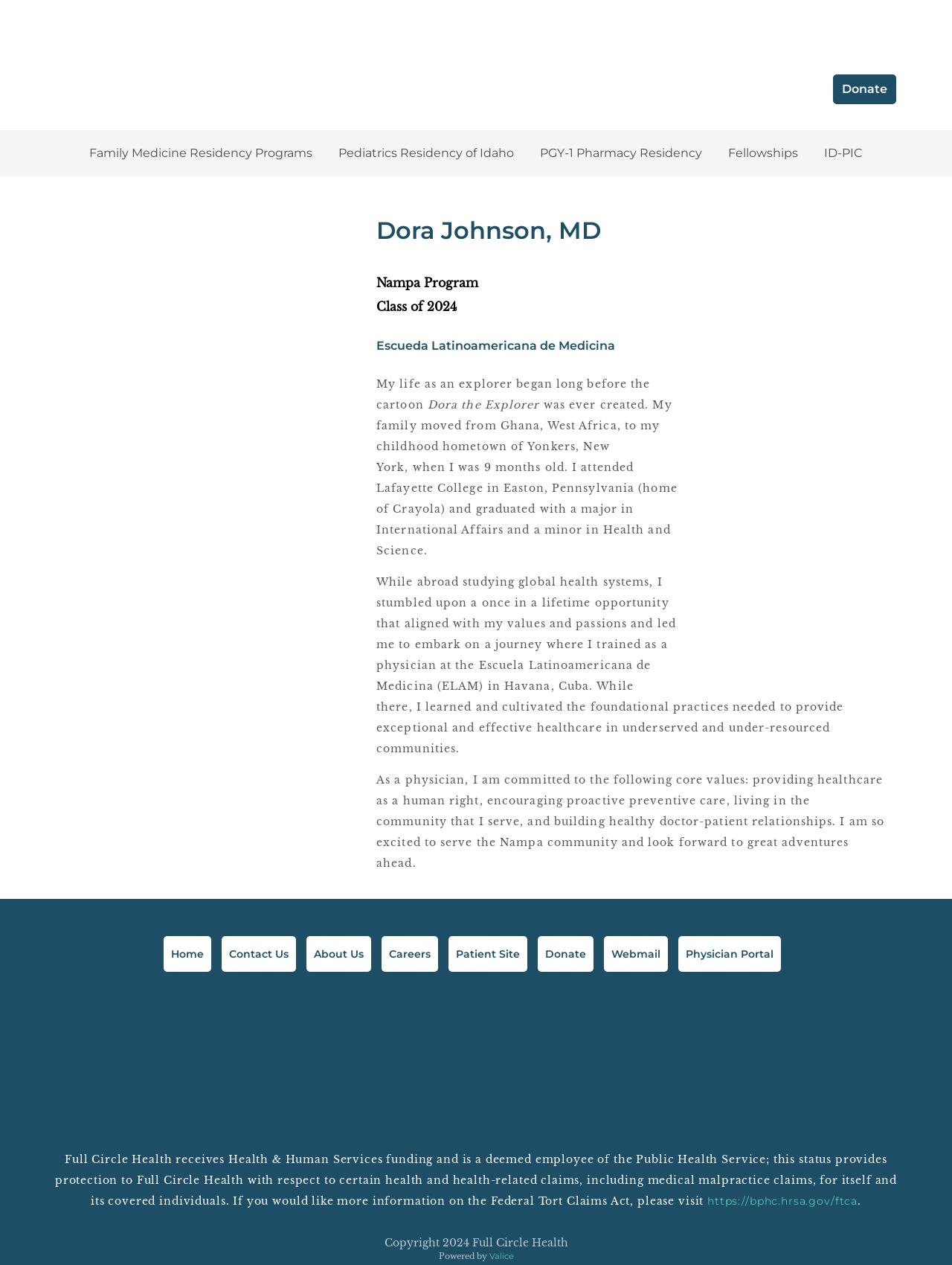What is the name of the program the doctor attended?
Answer the question with a thorough and detailed explanation.

The name of the program the doctor attended can be found in the paragraph of text that describes the doctor's background, which mentions that the doctor attended Lafayette College in Easton, Pennsylvania.